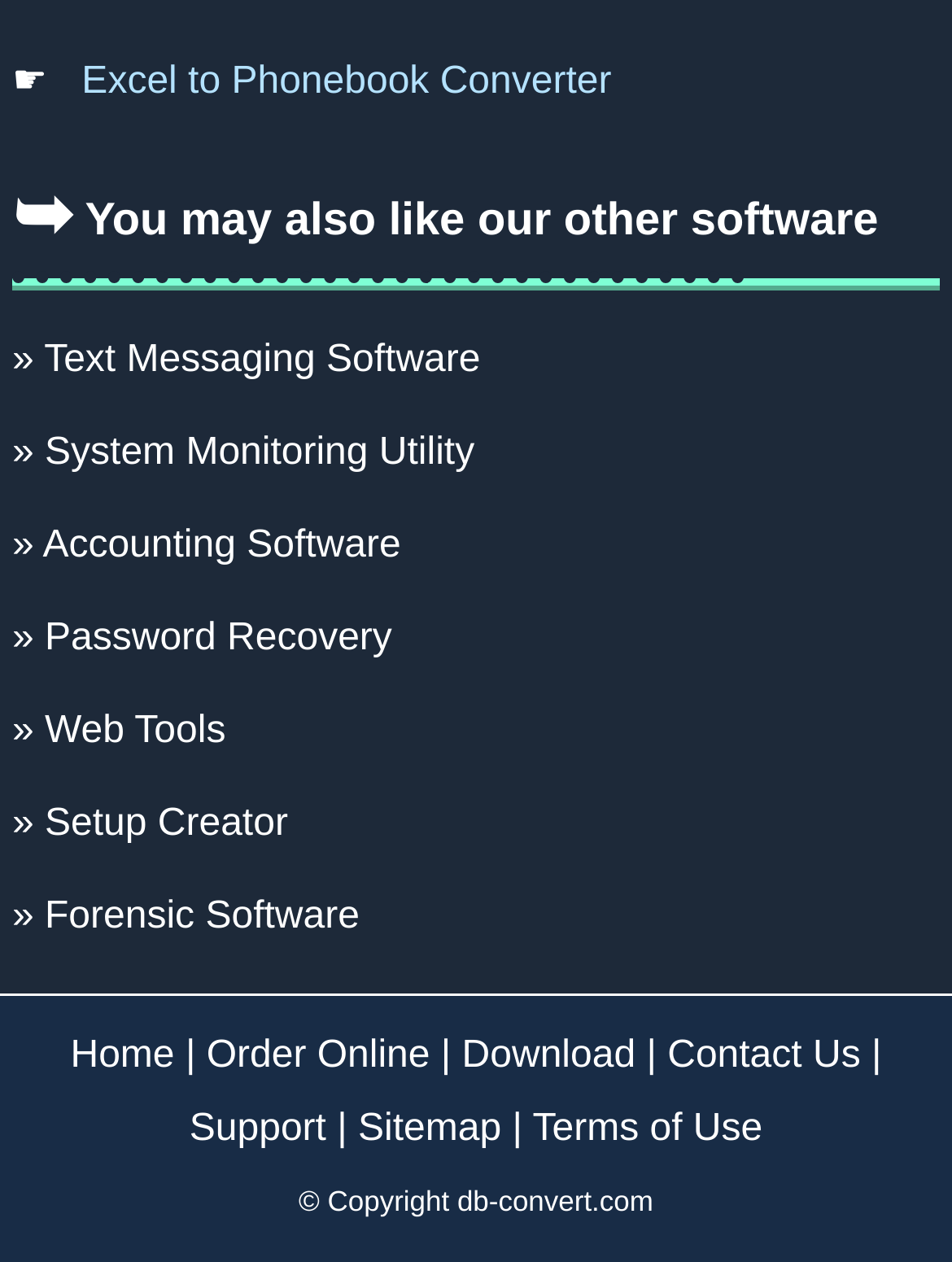Find the bounding box coordinates for the UI element whose description is: "Download". The coordinates should be four float numbers between 0 and 1, in the format [left, top, right, bottom].

[0.485, 0.819, 0.668, 0.852]